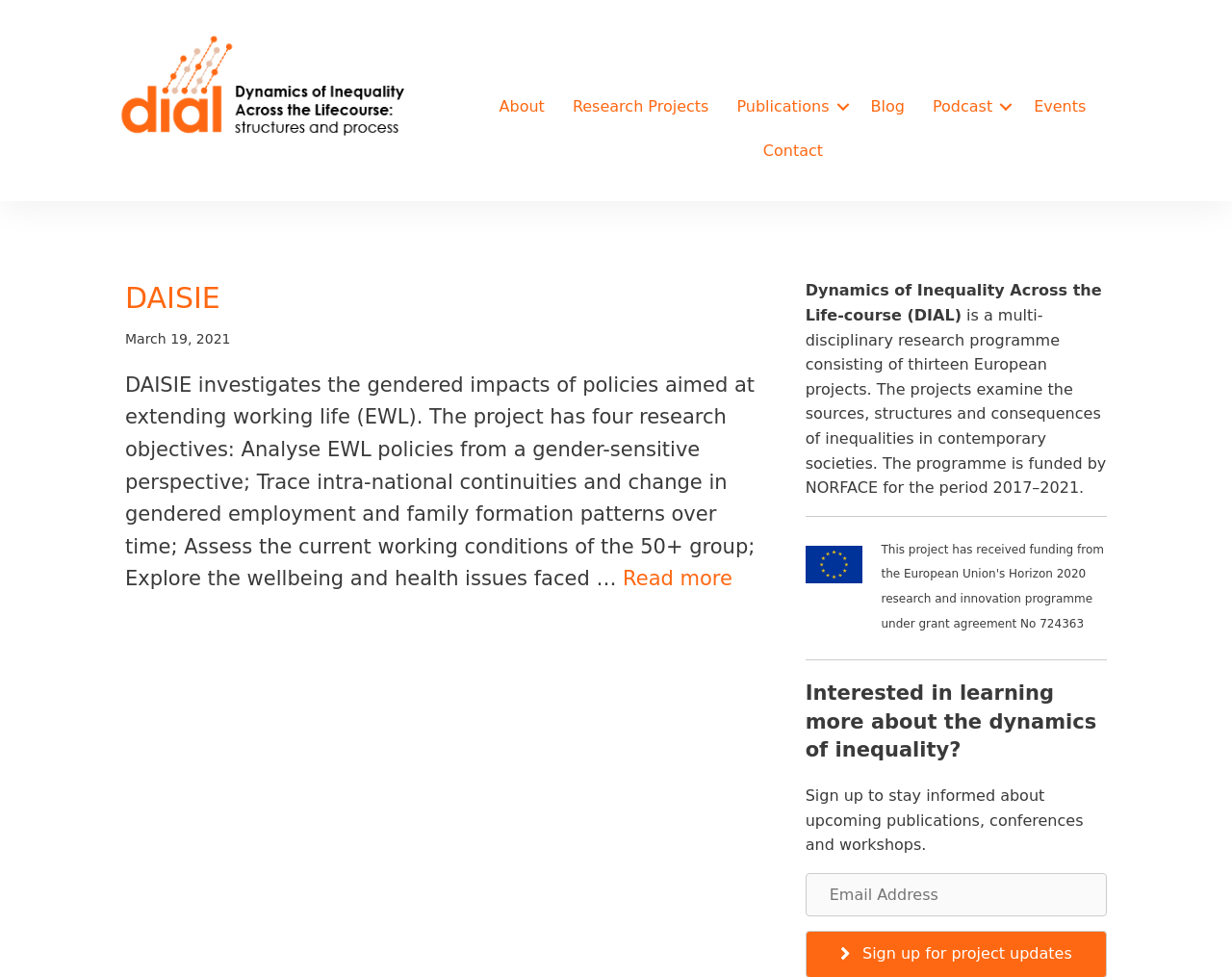Can you find the bounding box coordinates for the element that needs to be clicked to execute this instruction: "Check the current date"? The coordinates should be given as four float numbers between 0 and 1, i.e., [left, top, right, bottom].

[0.102, 0.339, 0.187, 0.355]